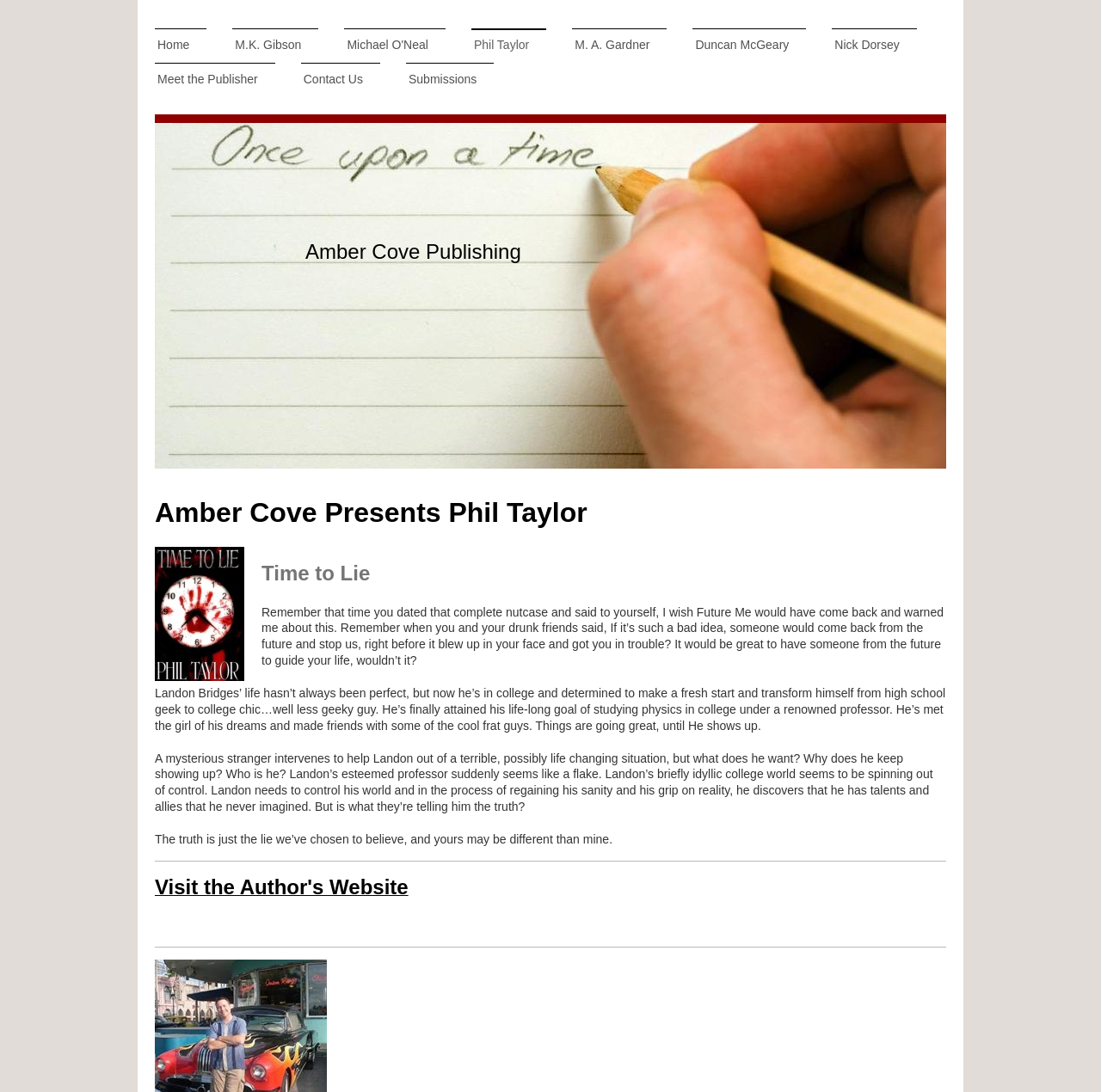Explain the webpage in detail.

This webpage is about Amber Cove Publishing, specifically featuring author Phil Taylor. At the top, there are seven links to different authors, including M.K. Gibson, Michael O'Neal, and M. A. Gardner, among others. Below these links, there are three more links to "Meet the Publisher", "Contact Us", and "Submissions".

On the left side of the page, there is a logo or icon represented by an SVG element, accompanied by the text "Amber Cove Publishing". 

The main content of the page is focused on Phil Taylor, with a heading that reads "Amber Cove Presents Phil Taylor". Below this heading, there is a link, followed by the title "Time to Lie" and a brief summary of the book. The summary is divided into three paragraphs, describing the story of Landon Bridges, a college student who meets a mysterious stranger who intervenes in his life. The text also explores themes of truth and reality.

At the bottom of the page, there is a link to "Visit the Author's Website".